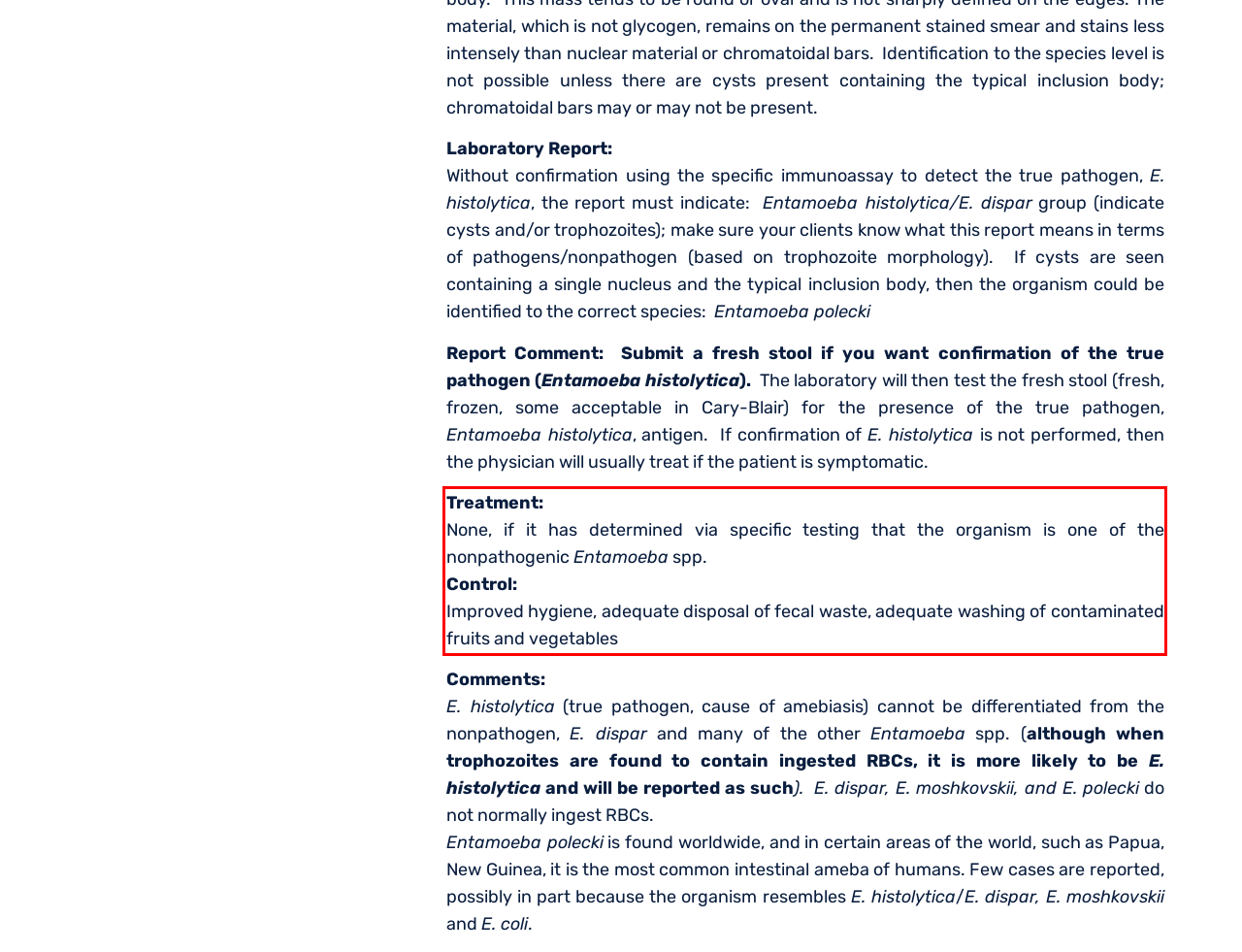Identify the text inside the red bounding box on the provided webpage screenshot by performing OCR.

Treatment: None, if it has determined via specific testing that the organism is one of the nonpathogenic Entamoeba spp. Control: Improved hygiene, adequate disposal of fecal waste, adequate washing of contaminated fruits and vegetables